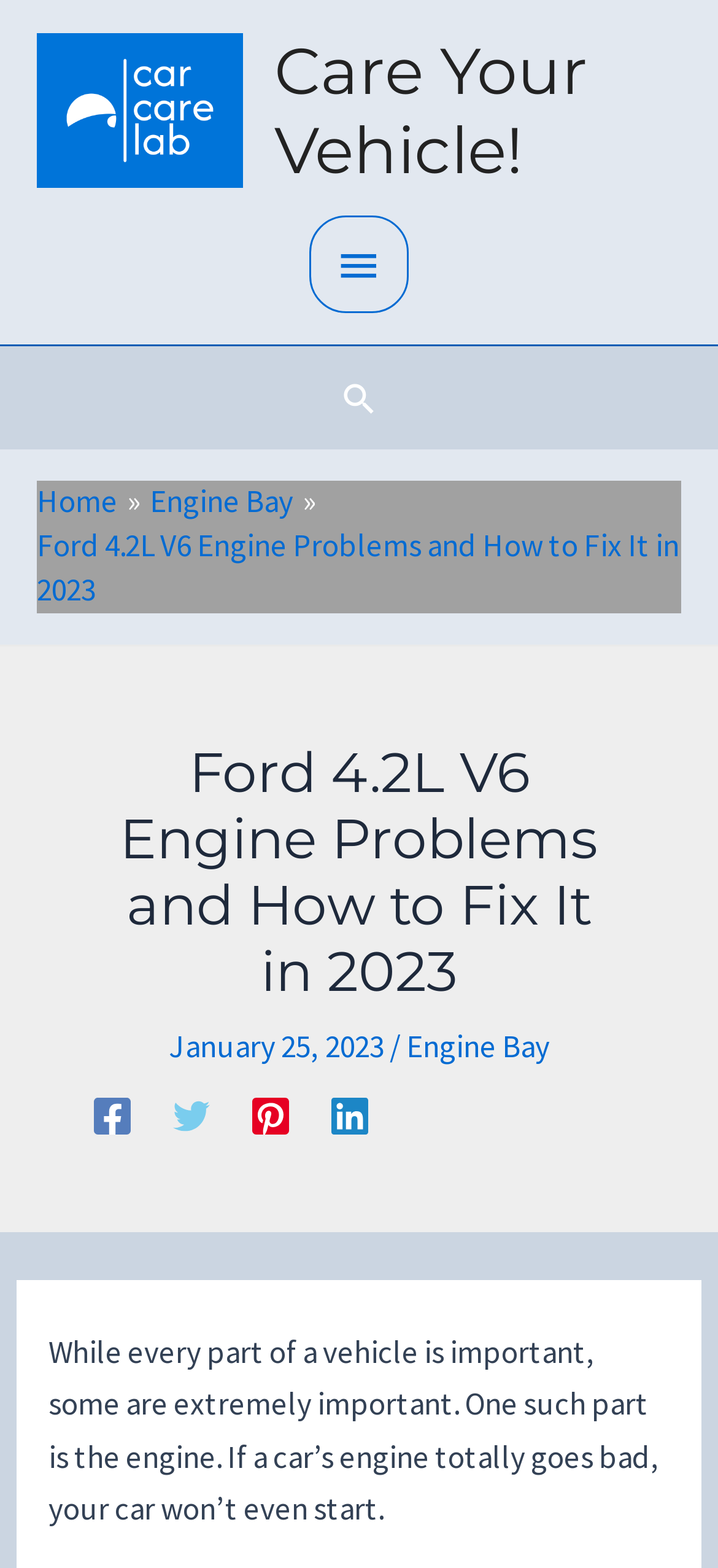Can you locate the main headline on this webpage and provide its text content?

Ford 4.2L V6 Engine Problems and How to Fix It in 2023